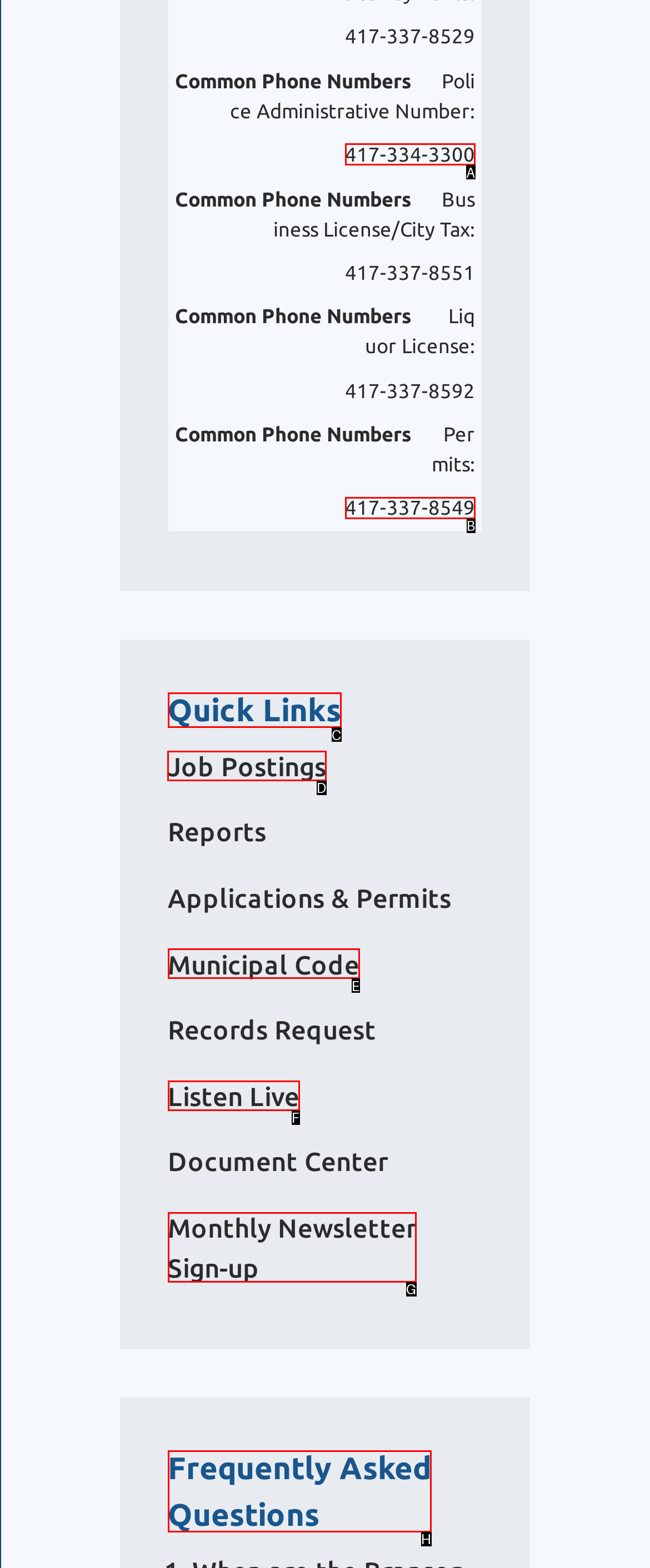To achieve the task: View Job Postings, which HTML element do you need to click?
Respond with the letter of the correct option from the given choices.

D